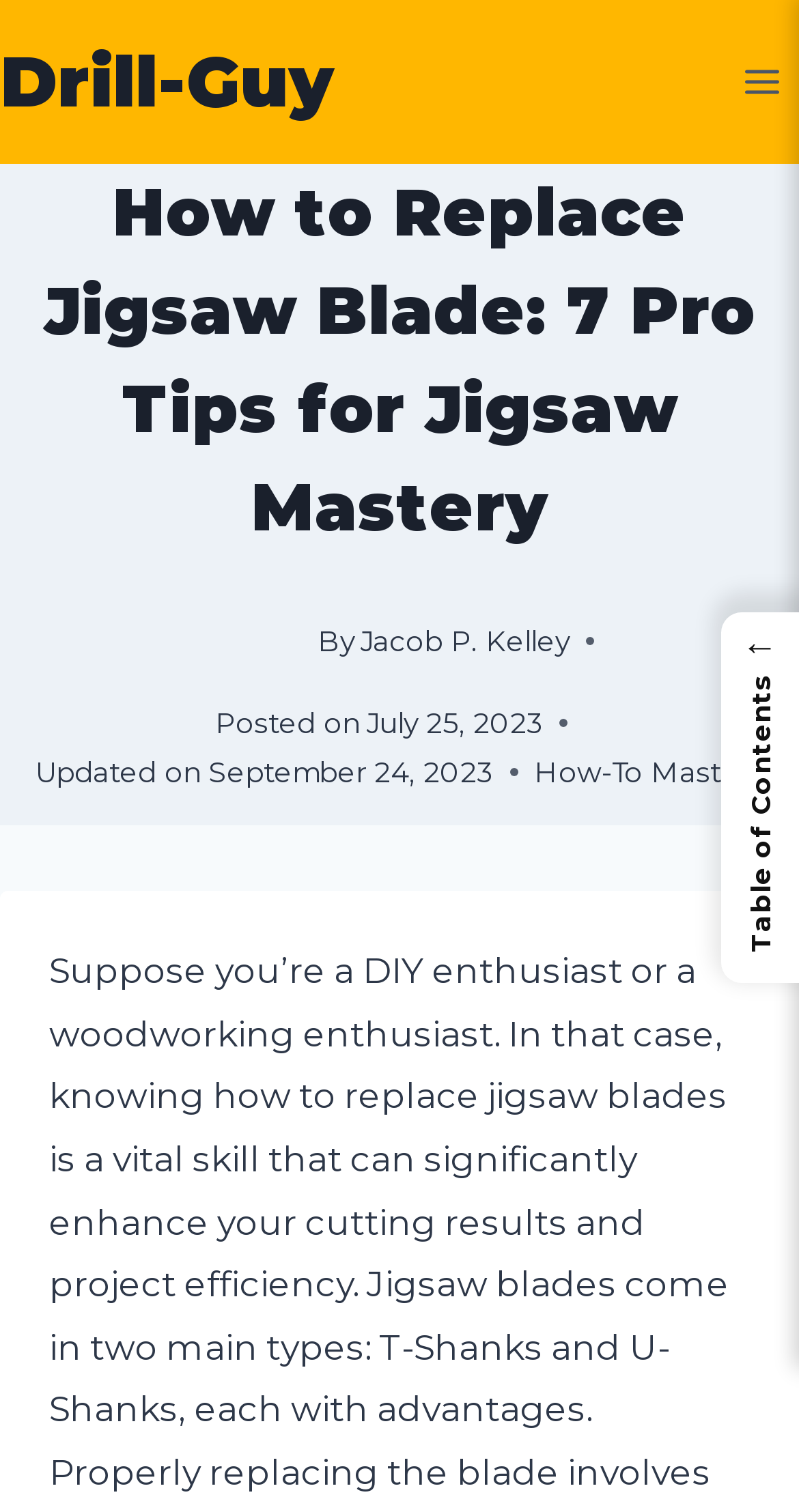Please provide a comprehensive response to the question based on the details in the image: When was the article updated?

The update date can be found by looking at the 'Updated on' text and then finding the date next to it, which is 'September 24, 2023'.